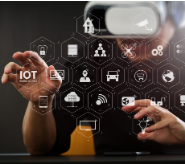What is the focus of the scene?
Could you answer the question in a detailed manner, providing as much information as possible?

The focus of the scene is on the user's hands and the dynamic digital environment, which emphasizes the potential for innovative solutions in smart living and technology integration, highlighting the convergence of VR and IoT technologies.